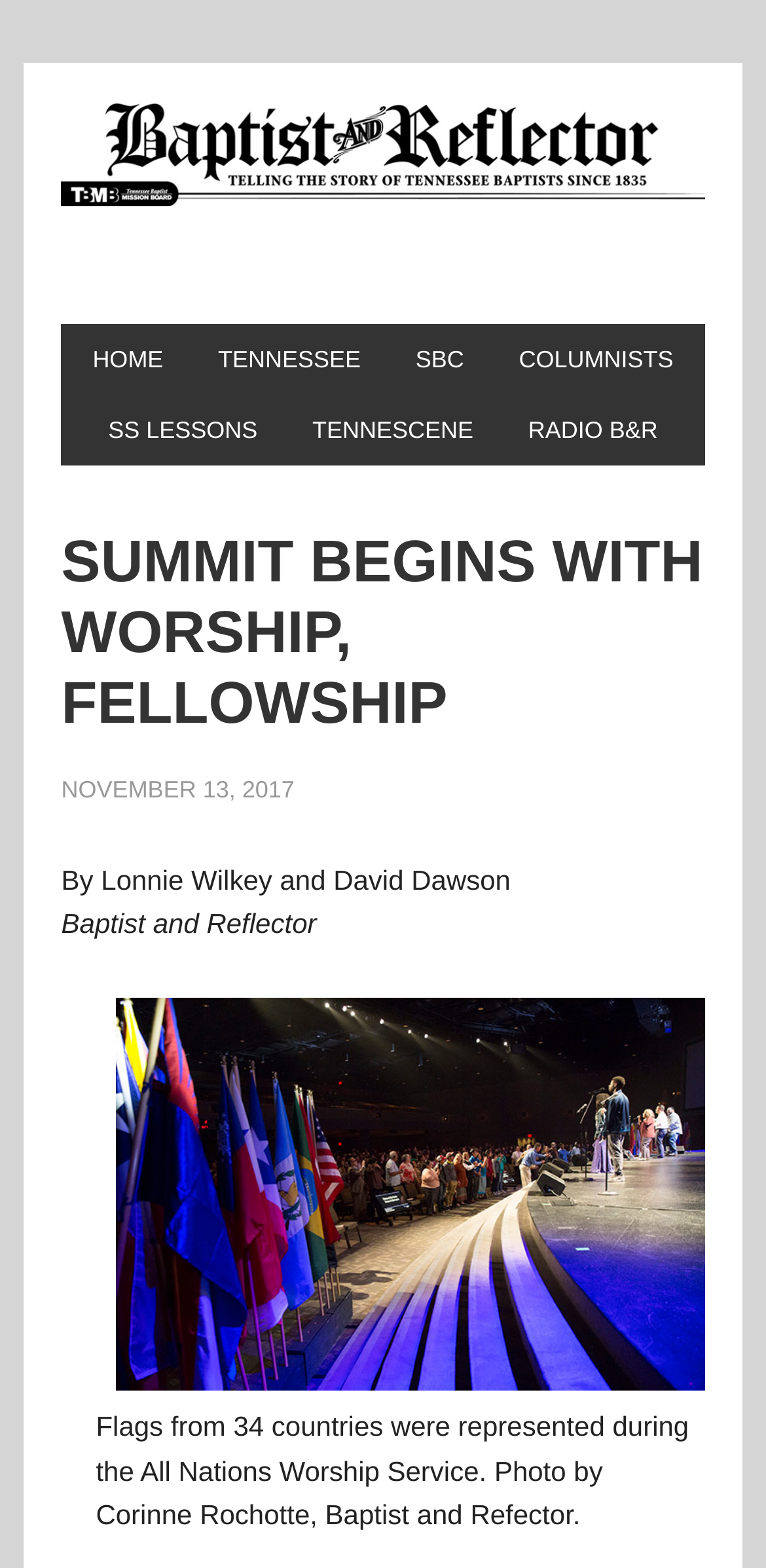Can you find and generate the webpage's heading?

SUMMIT BEGINS WITH WORSHIP, FELLOWSHIP